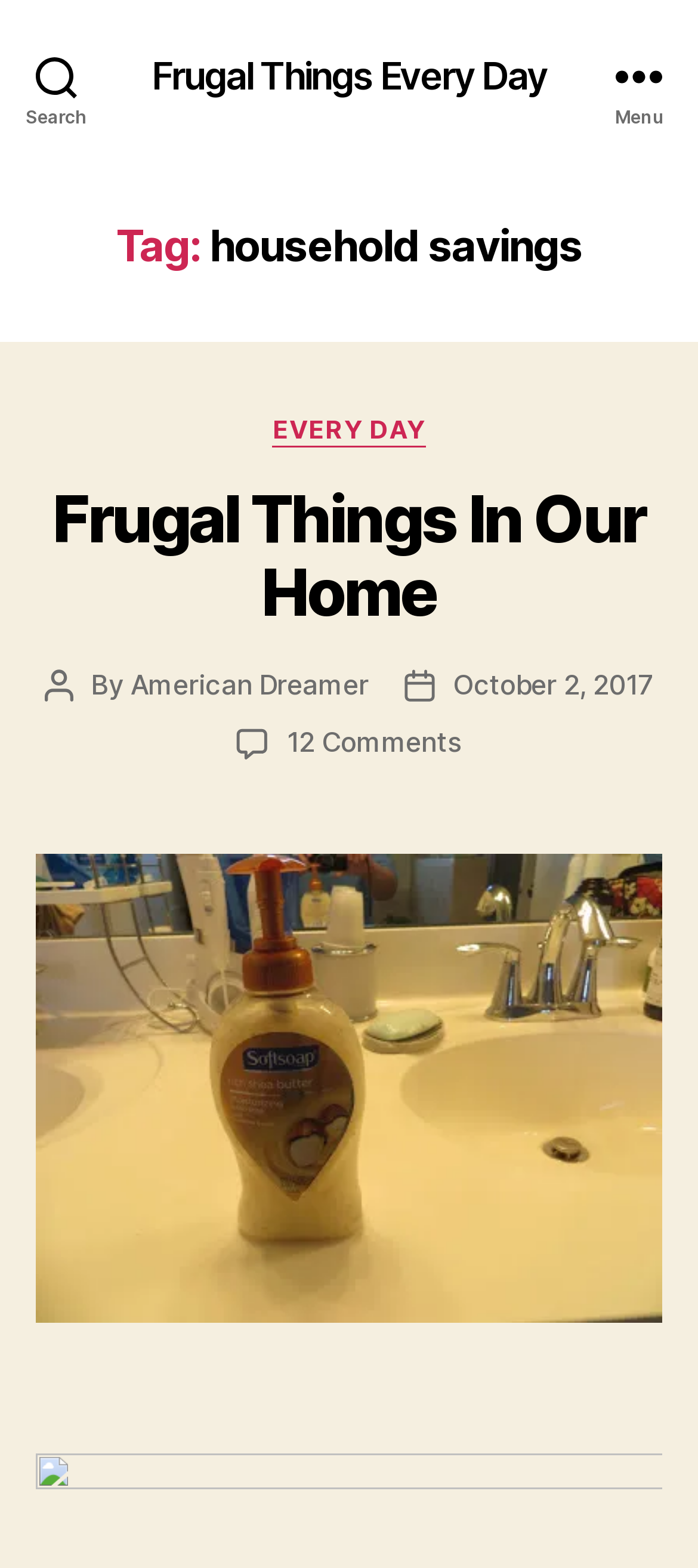What is the title of the post?
Please provide a single word or phrase answer based on the image.

Frugal Things In Our Home